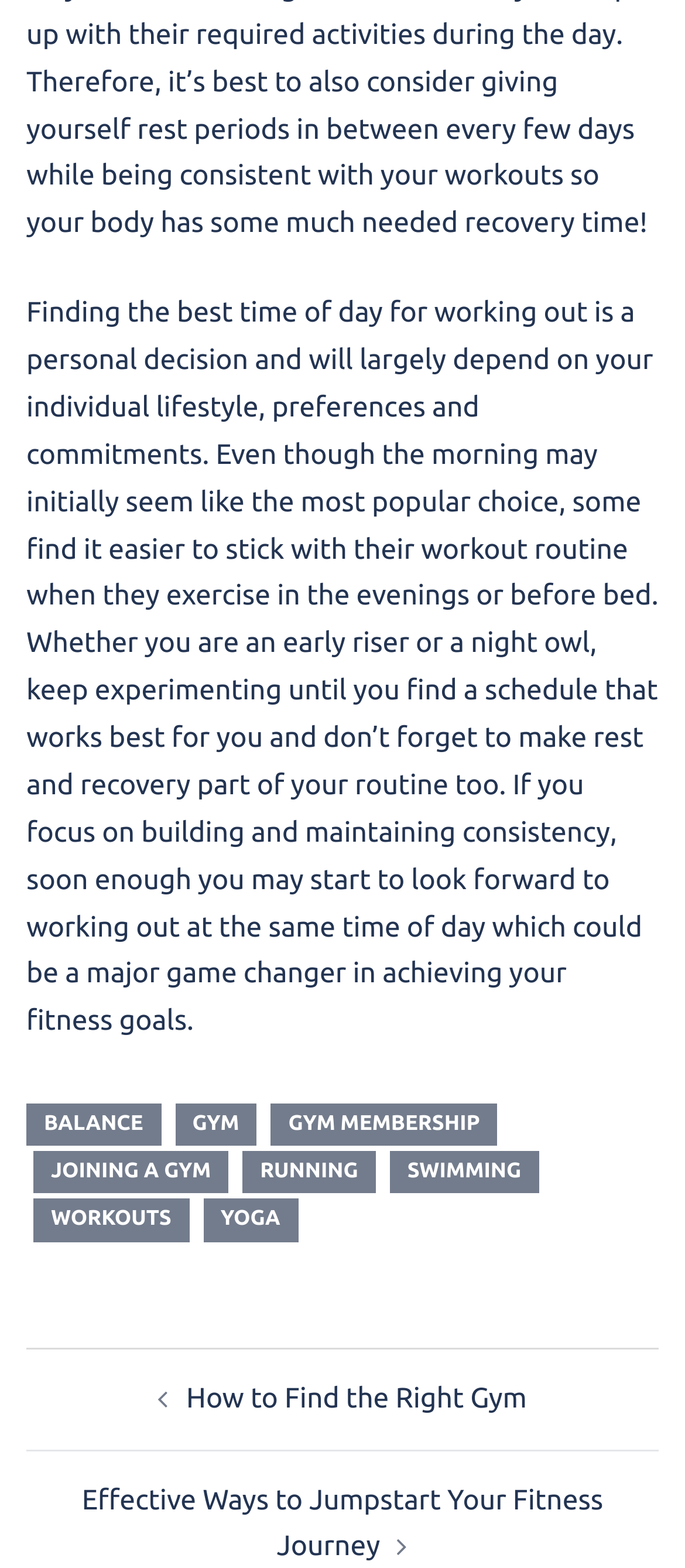What is the purpose of the links in the footer?
Refer to the image and provide a thorough answer to the question.

The links in the footer, such as 'BALANCE', 'GYM', 'GYM MEMBERSHIP', etc., seem to be navigation links that allow users to access other related pages or sections of the website.